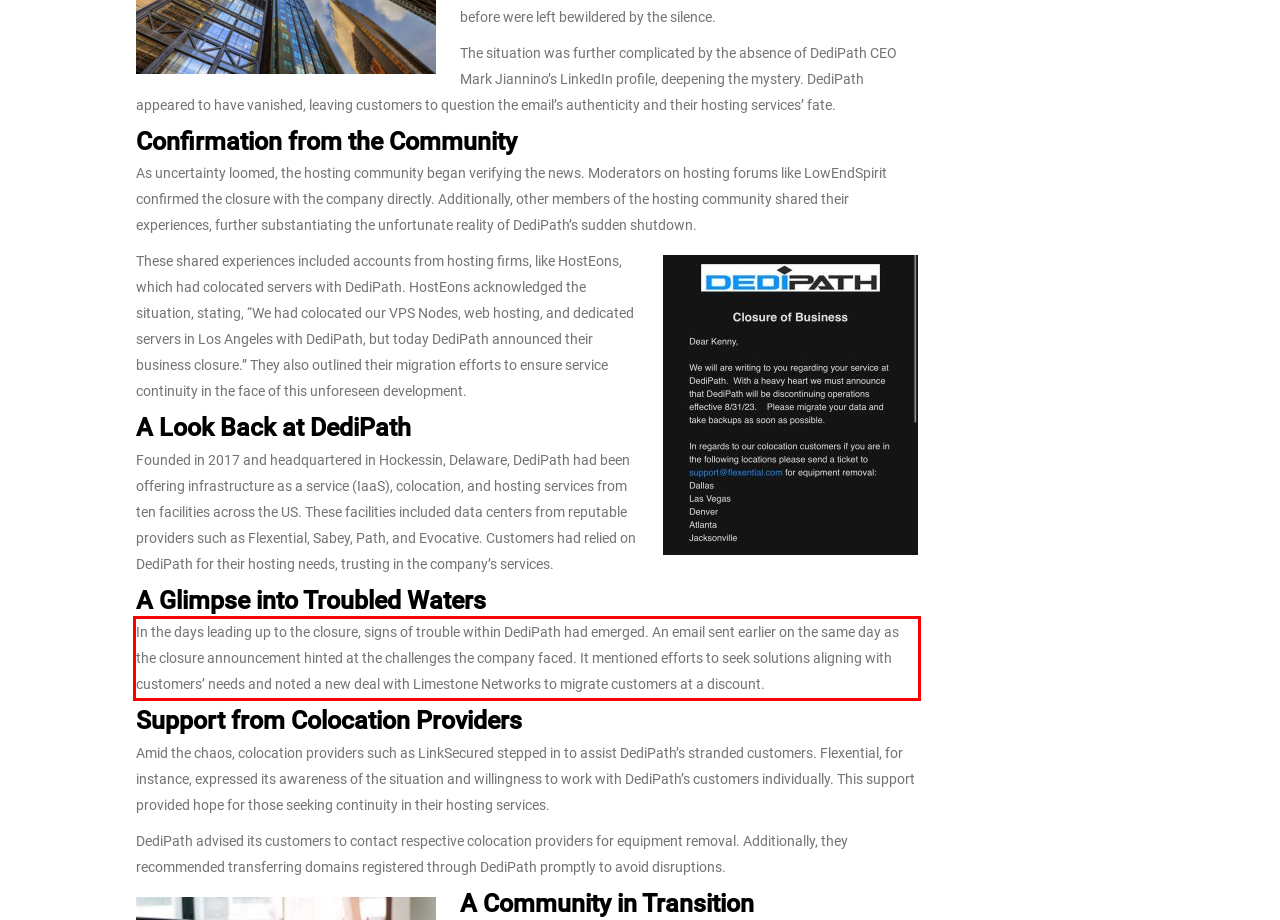Given a webpage screenshot, locate the red bounding box and extract the text content found inside it.

In the days leading up to the closure, signs of trouble within DediPath had emerged. An email sent earlier on the same day as the closure announcement hinted at the challenges the company faced. It mentioned efforts to seek solutions aligning with customers’ needs and noted a new deal with Limestone Networks to migrate customers at a discount.